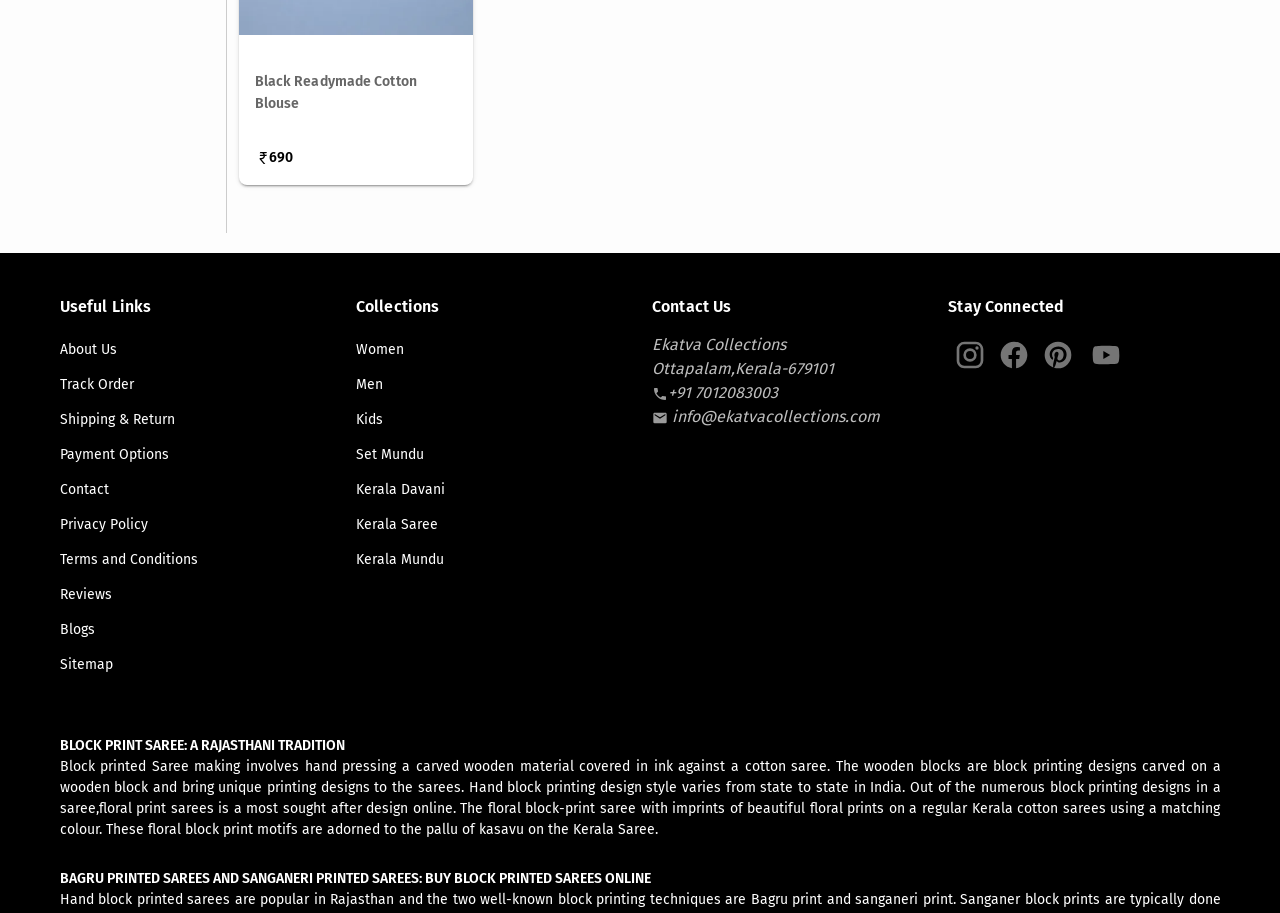Please specify the bounding box coordinates of the area that should be clicked to accomplish the following instruction: "Contact us through phone number". The coordinates should consist of four float numbers between 0 and 1, i.e., [left, top, right, bottom].

[0.522, 0.419, 0.608, 0.44]